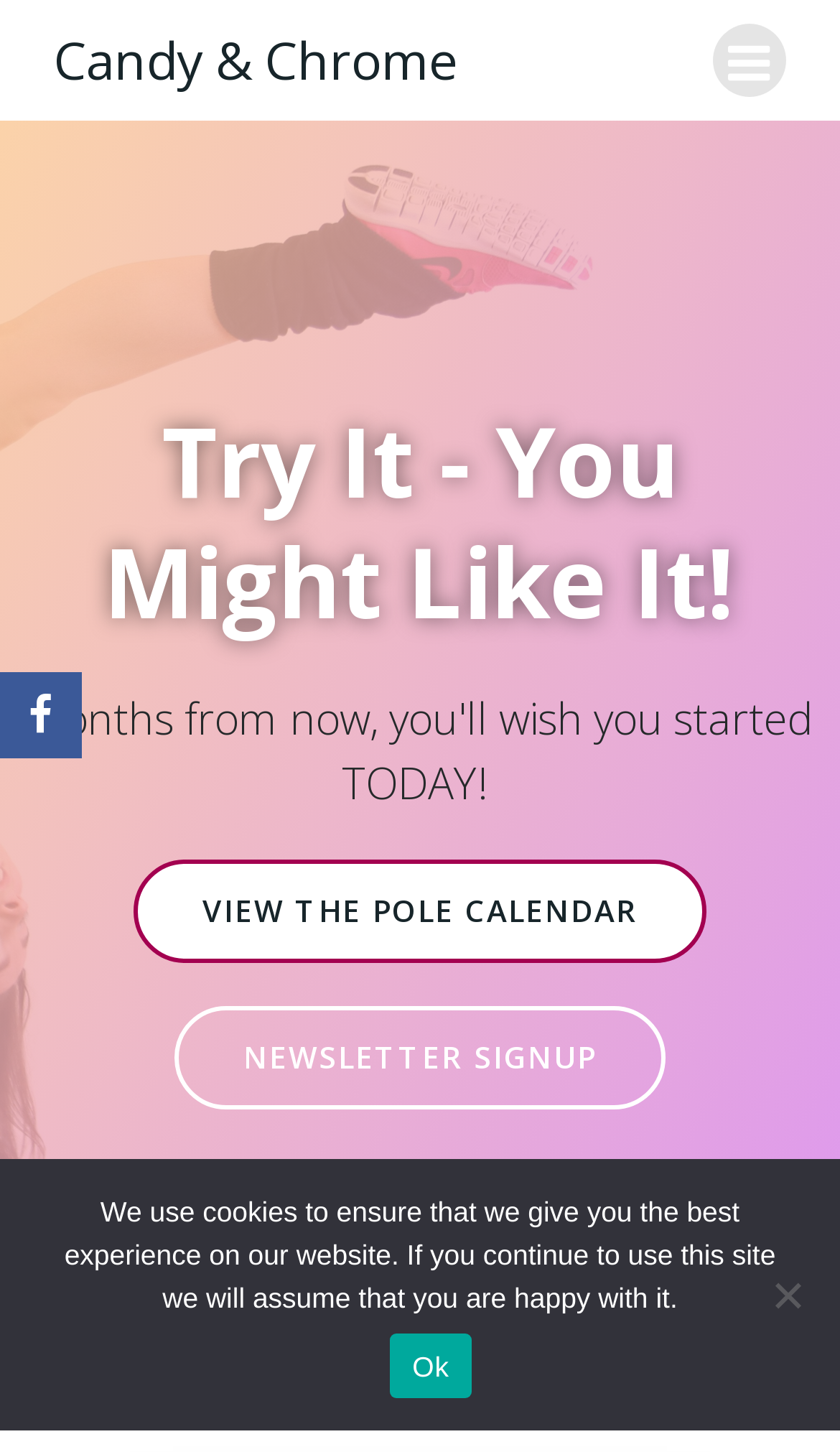Identify the primary heading of the webpage and provide its text.

Try It - You Might Like It!